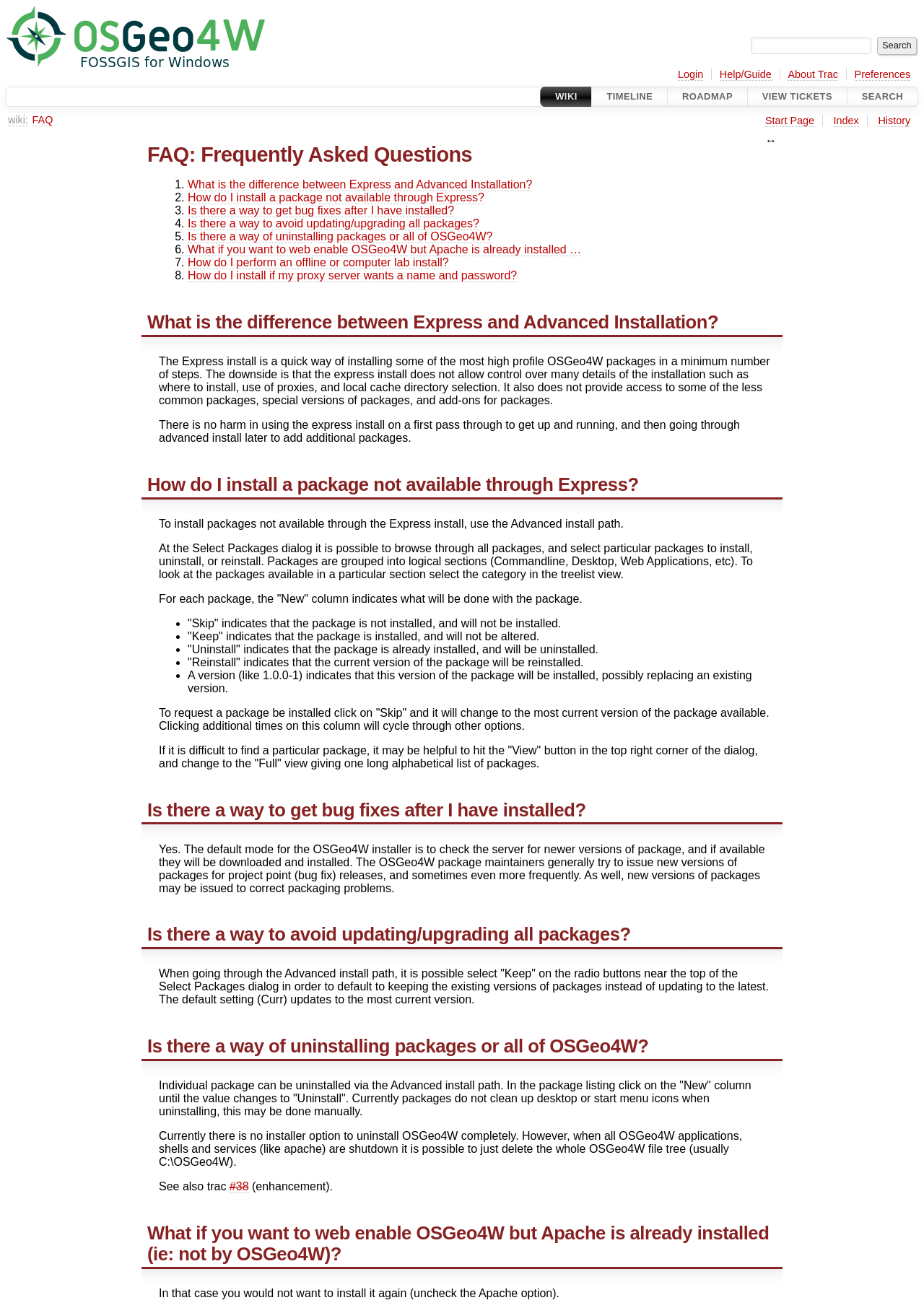How do I install a package not available through Express?
Examine the webpage screenshot and provide an in-depth answer to the question.

To install packages not available through the Express install, users can use the Advanced install path, which allows them to browse through all packages and select particular packages to install, uninstall, or reinstall.